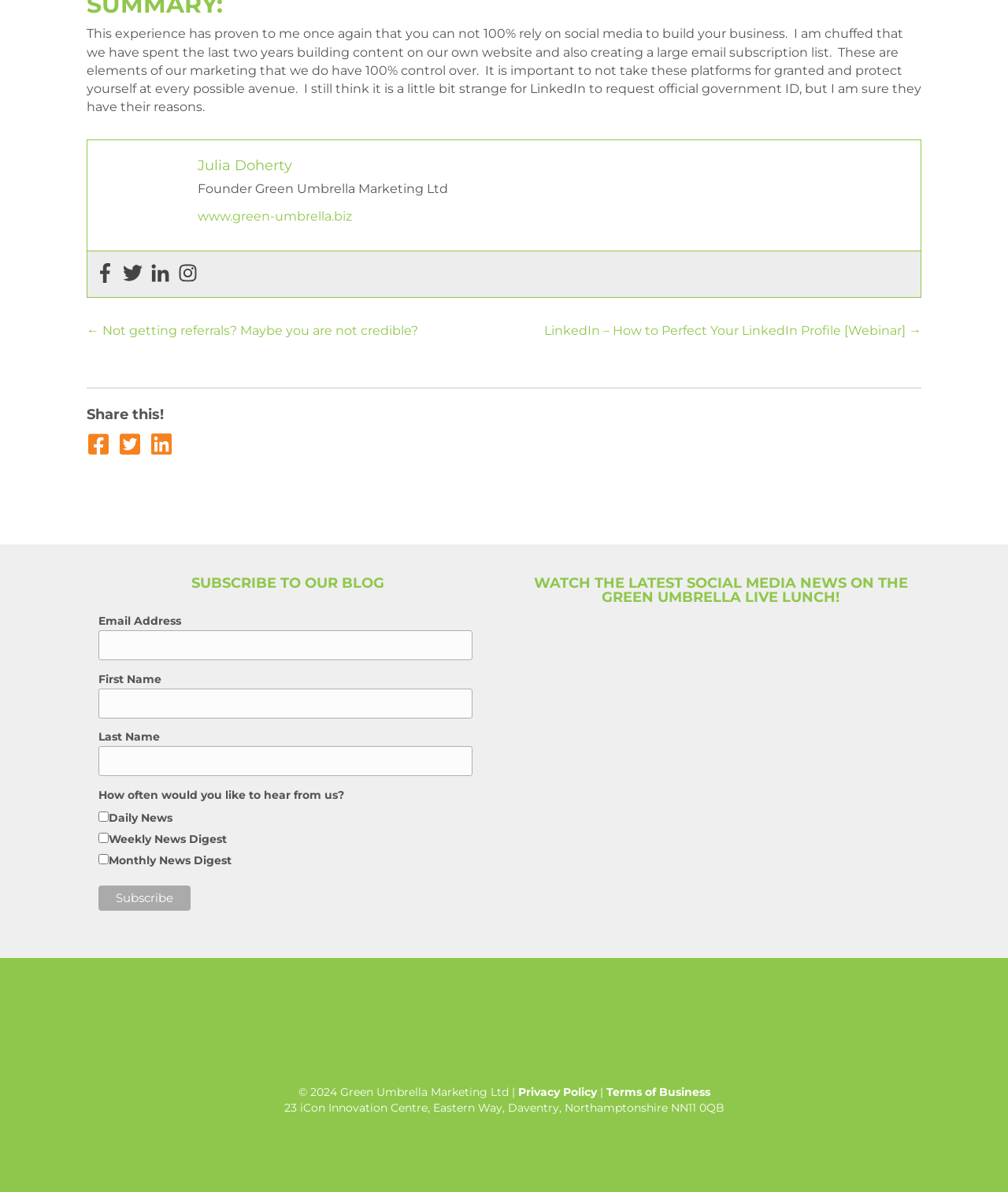Please provide a one-word or phrase answer to the question: 
How many awards are displayed on this webpage?

4